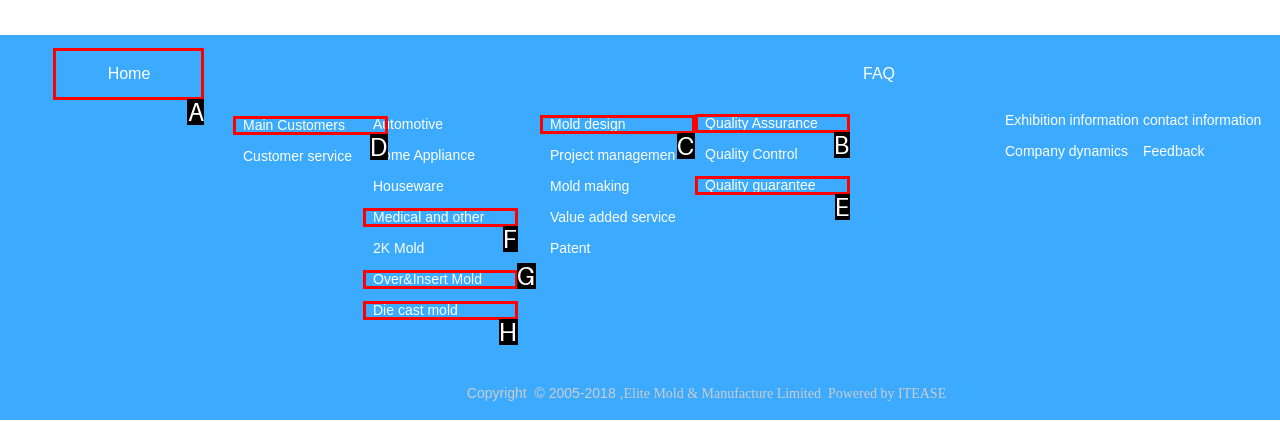Pick the HTML element that should be clicked to execute the task: Read the April 2021 Newsletter
Respond with the letter corresponding to the correct choice.

None